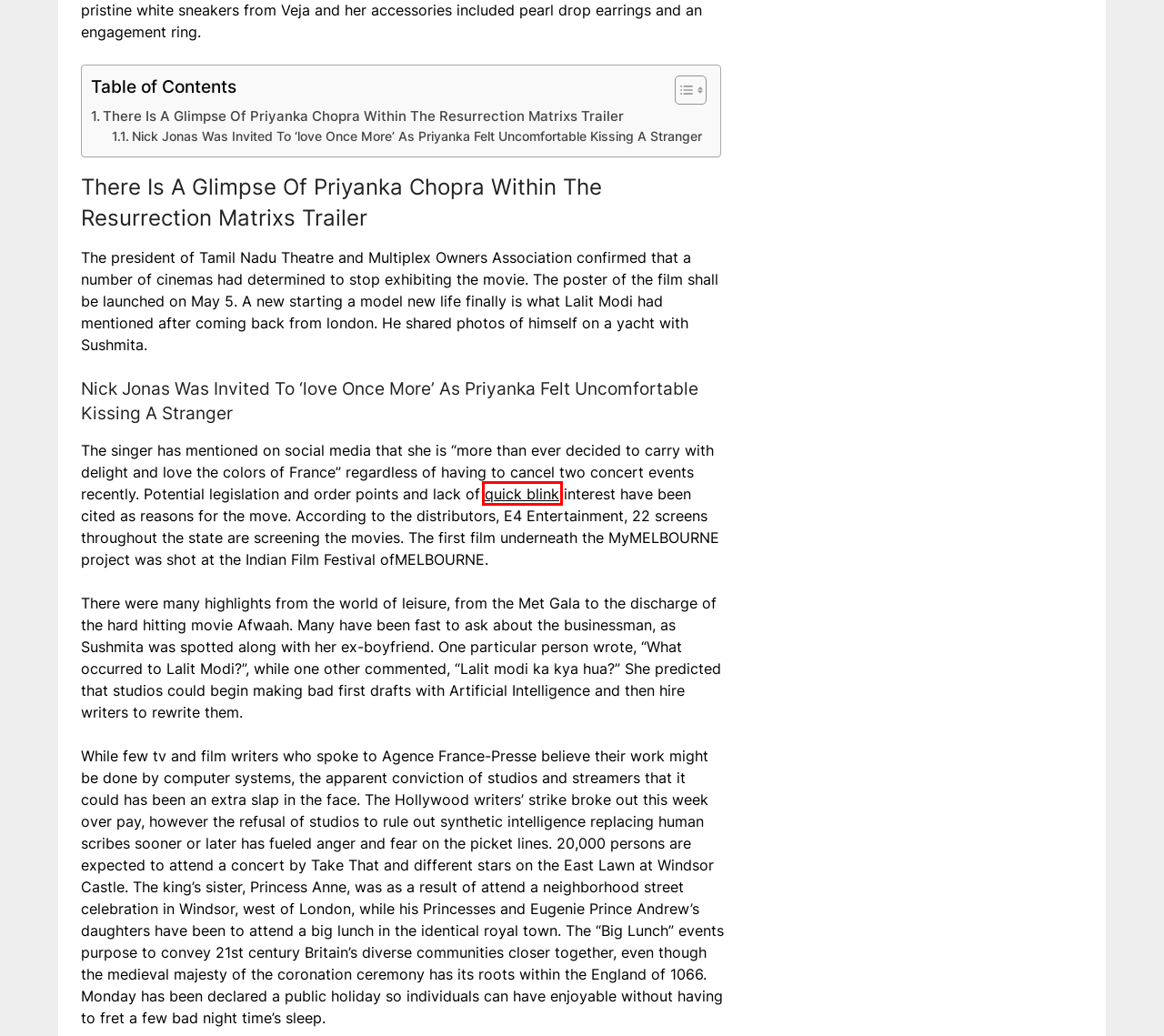Examine the screenshot of a webpage with a red bounding box around a UI element. Your task is to identify the webpage description that best corresponds to the new webpage after clicking the specified element. The given options are:
A. What Is a Photo Bracelet? – Get In To PC
B. Contact – Get In To PC
C. 10 Benefits of Hiring a Contractor For a Renovation Project – Get In To PC
D. Definition of Photography – Get In To PC
E. Everything You Should Know About Boutique Gyms – Get In To PC
F. Quick Blink
G. Get In To PC
H. Ten Advantages of Working Out – Get In To PC

F